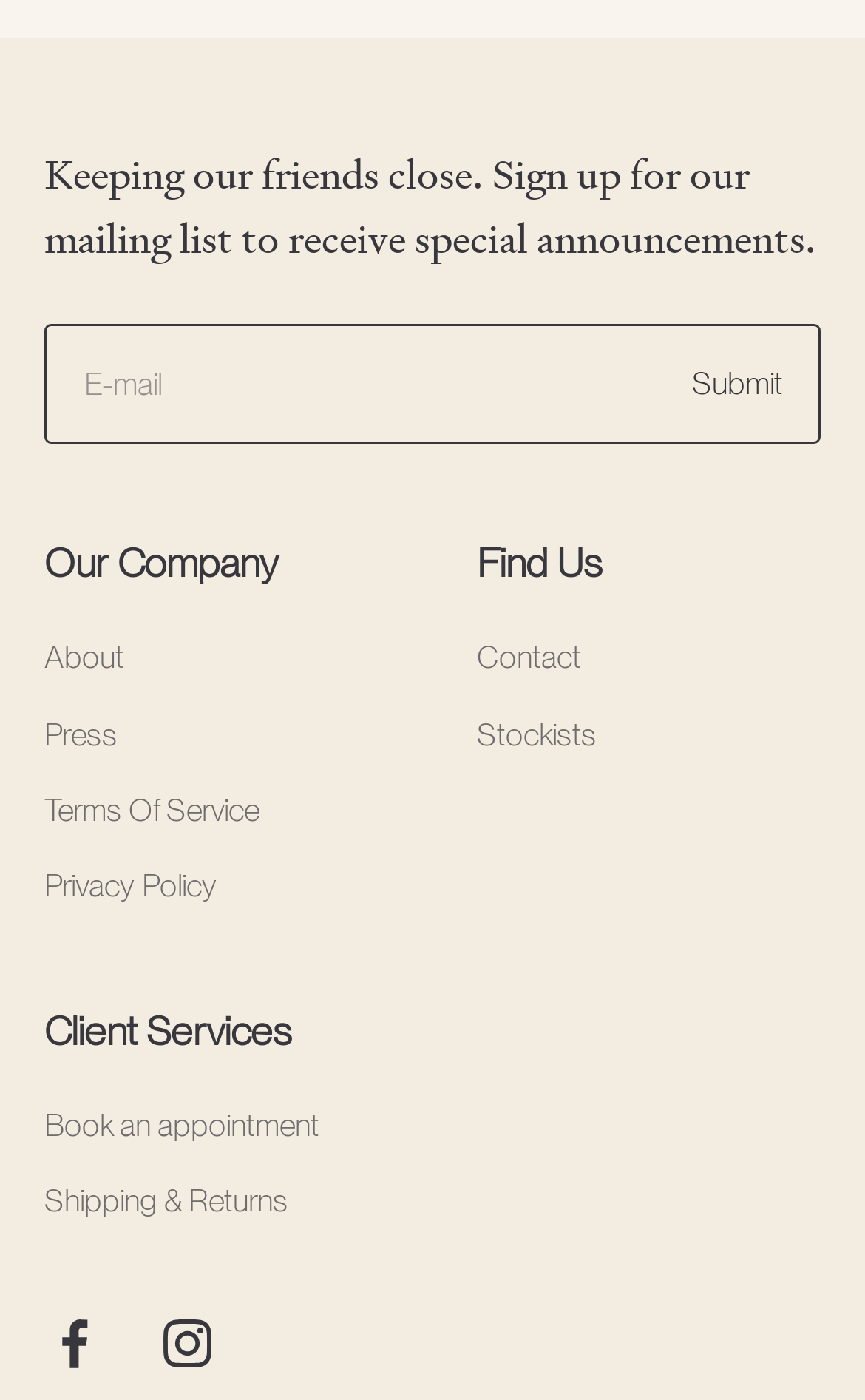From the element description: "parent_node: E-mail name="contact[email]" placeholder=""", extract the bounding box coordinates of the UI element. The coordinates should be expressed as four float numbers between 0 and 1, in the order [left, top, right, bottom].

[0.054, 0.234, 0.946, 0.316]